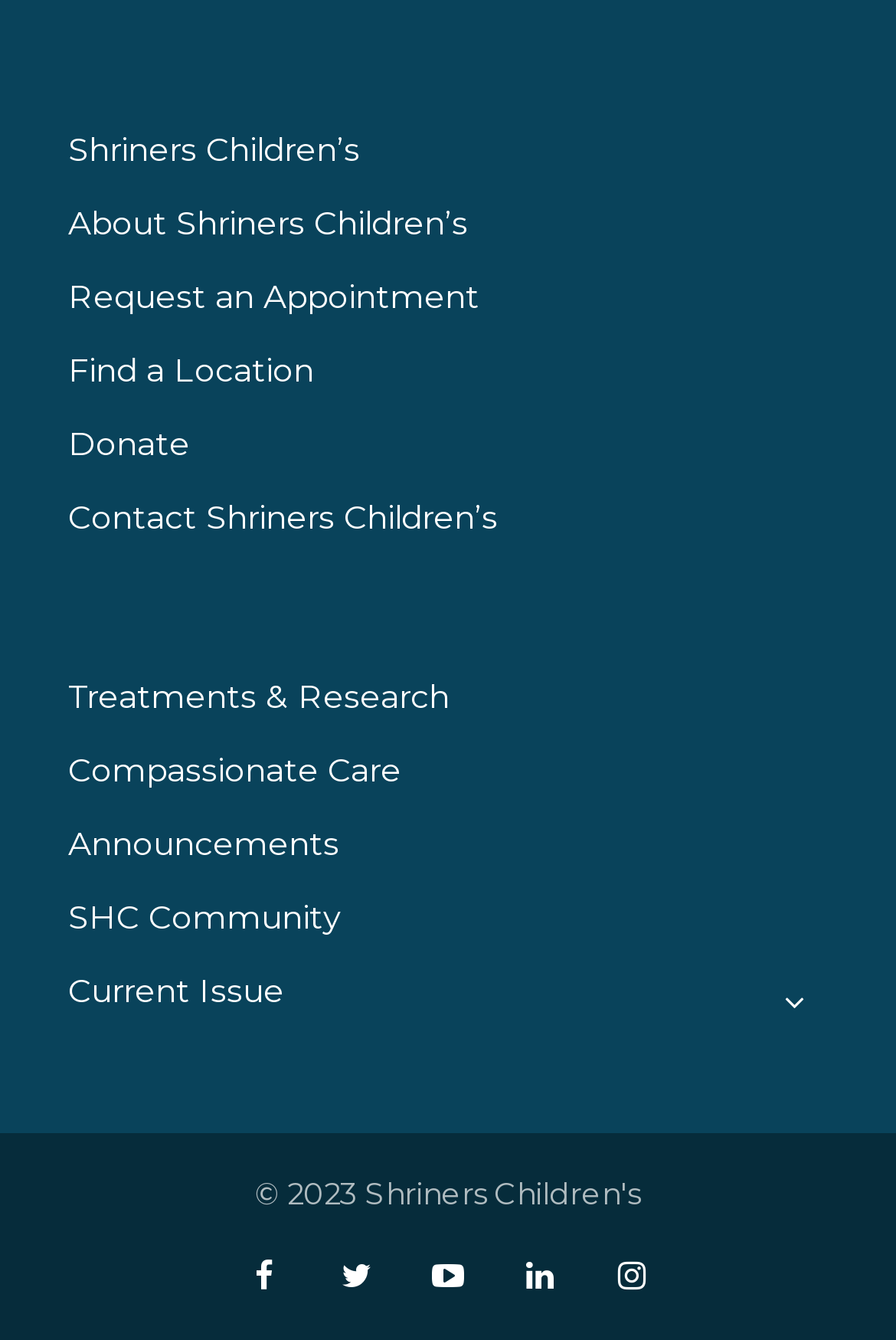Pinpoint the bounding box coordinates of the element you need to click to execute the following instruction: "Visit Shriners Children’s website". The bounding box should be represented by four float numbers between 0 and 1, in the format [left, top, right, bottom].

[0.076, 0.093, 0.402, 0.131]